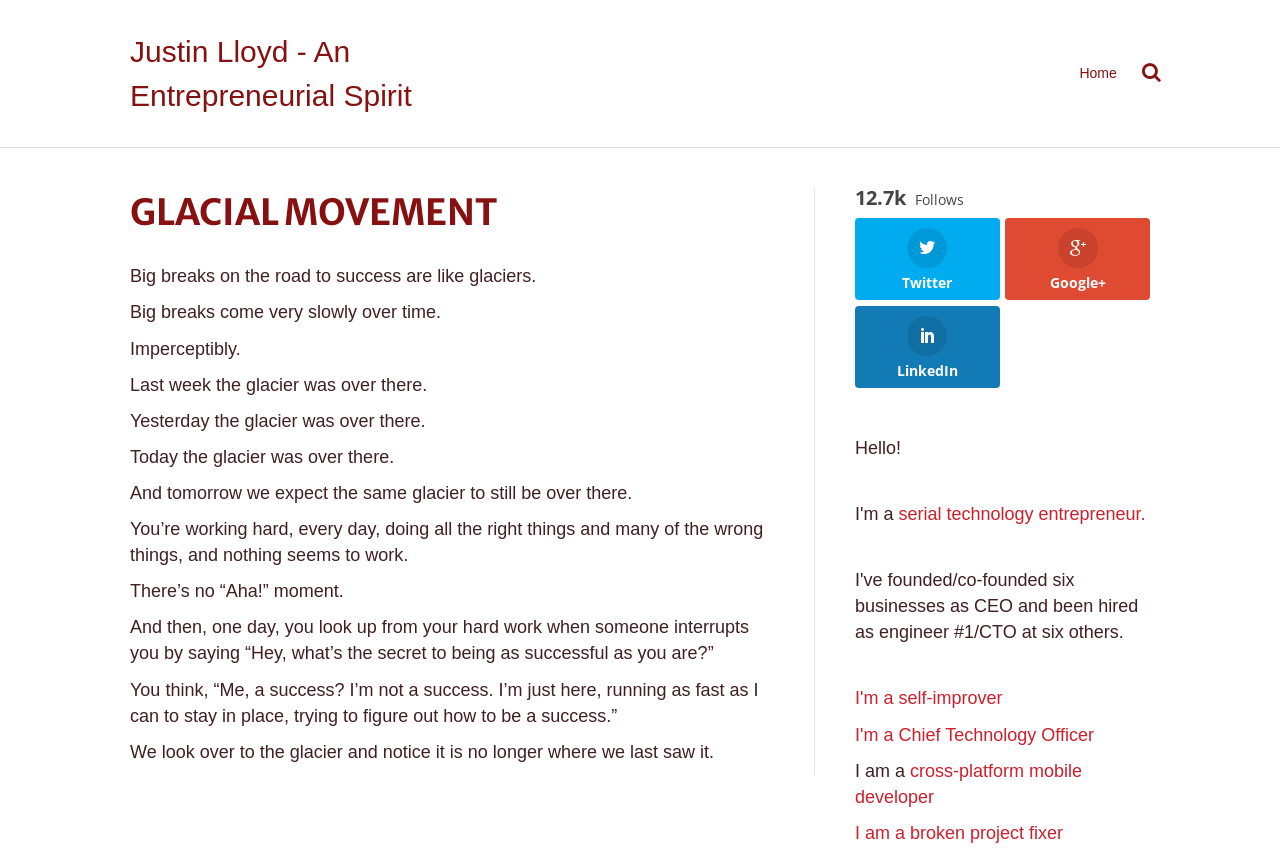What is the author's profession?
Please provide an in-depth and detailed response to the question.

The author's profession can be found in the complementary section, which is described as a 'serial technology entrepreneur'.